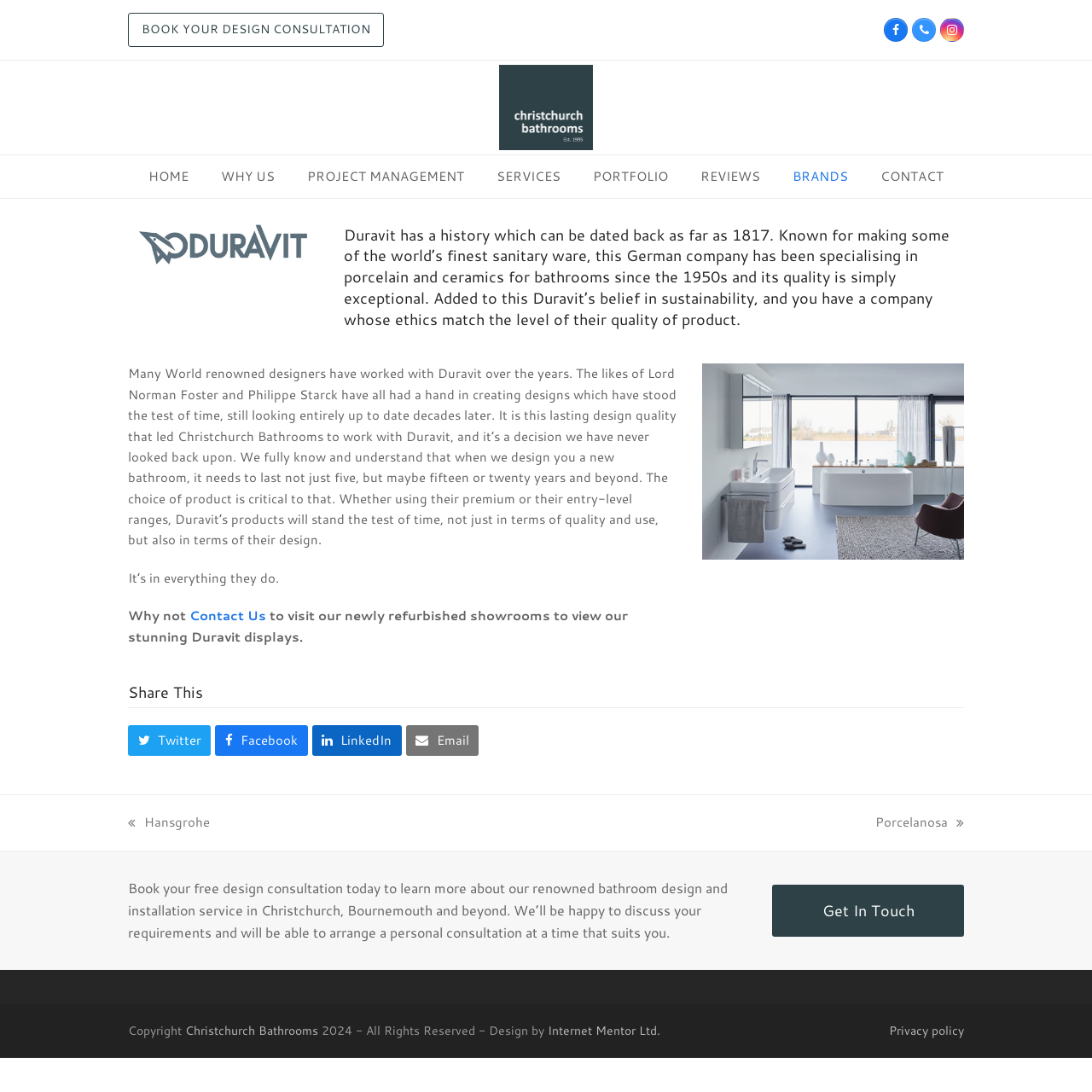Please mark the bounding box coordinates of the area that should be clicked to carry out the instruction: "View previous post about Hansgrohe".

[0.117, 0.744, 0.192, 0.763]